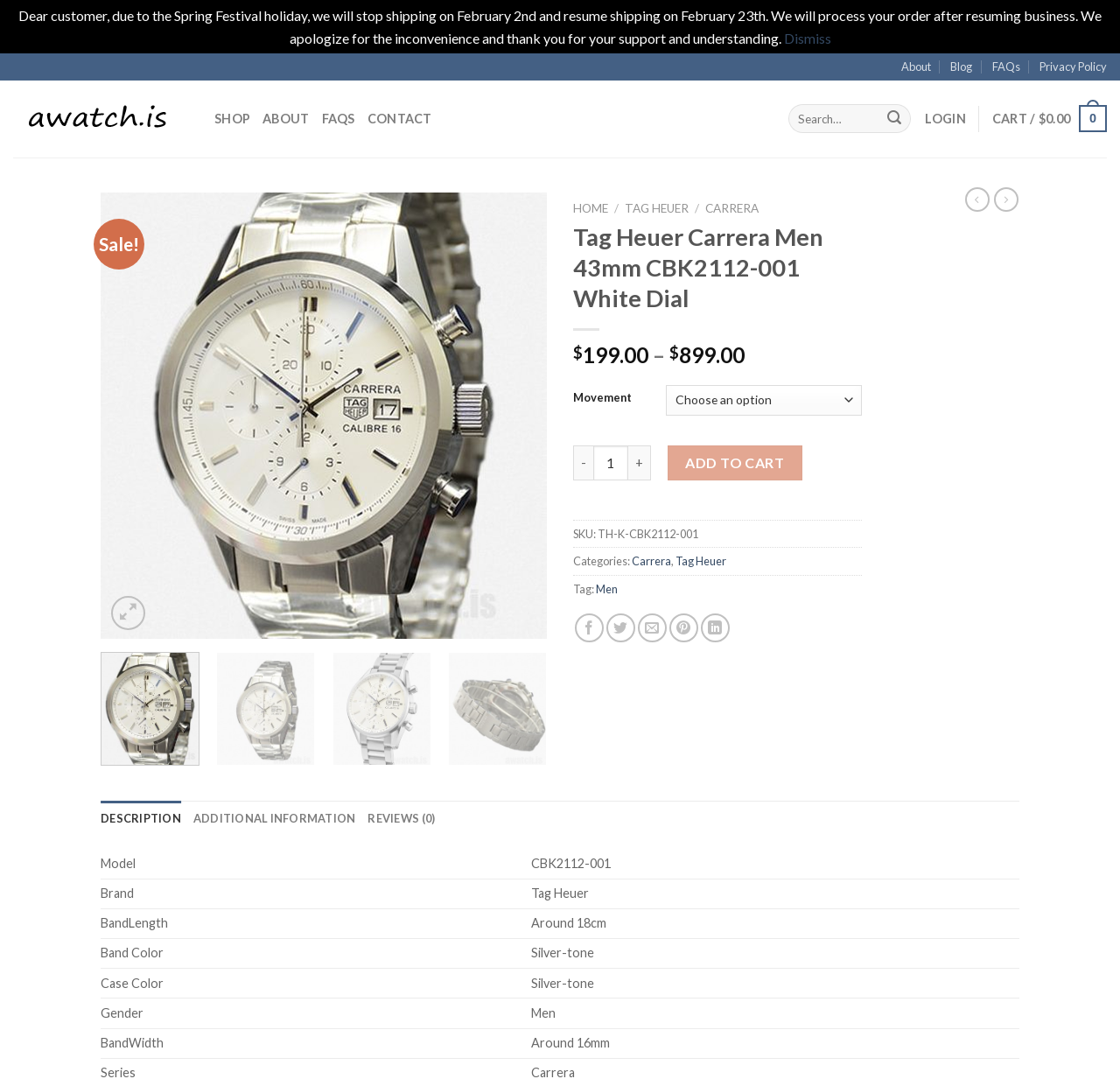Give a one-word or short phrase answer to the question: 
How many reviews are there for this product?

0